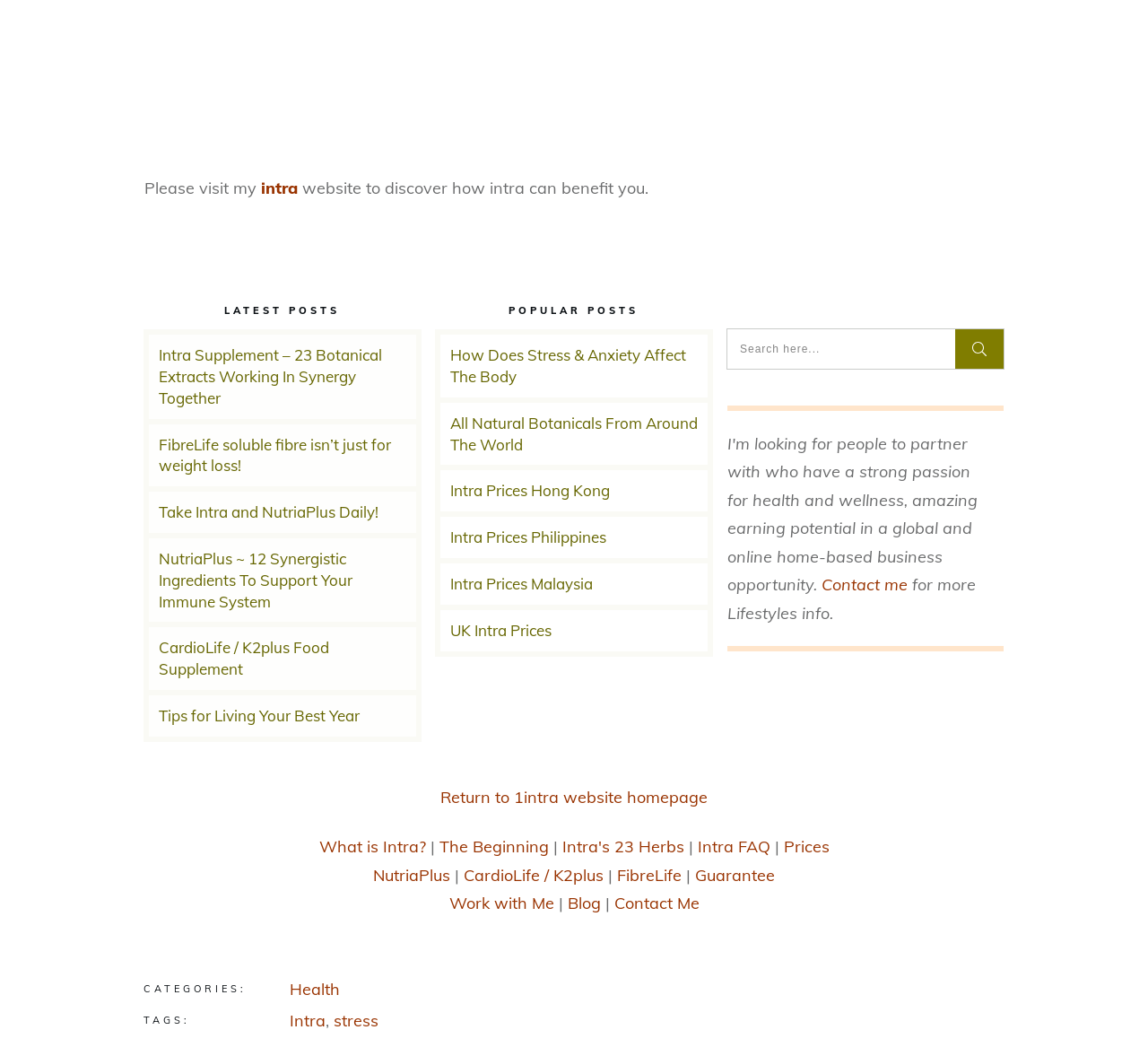How many links are in the footer section?
Using the screenshot, give a one-word or short phrase answer.

10